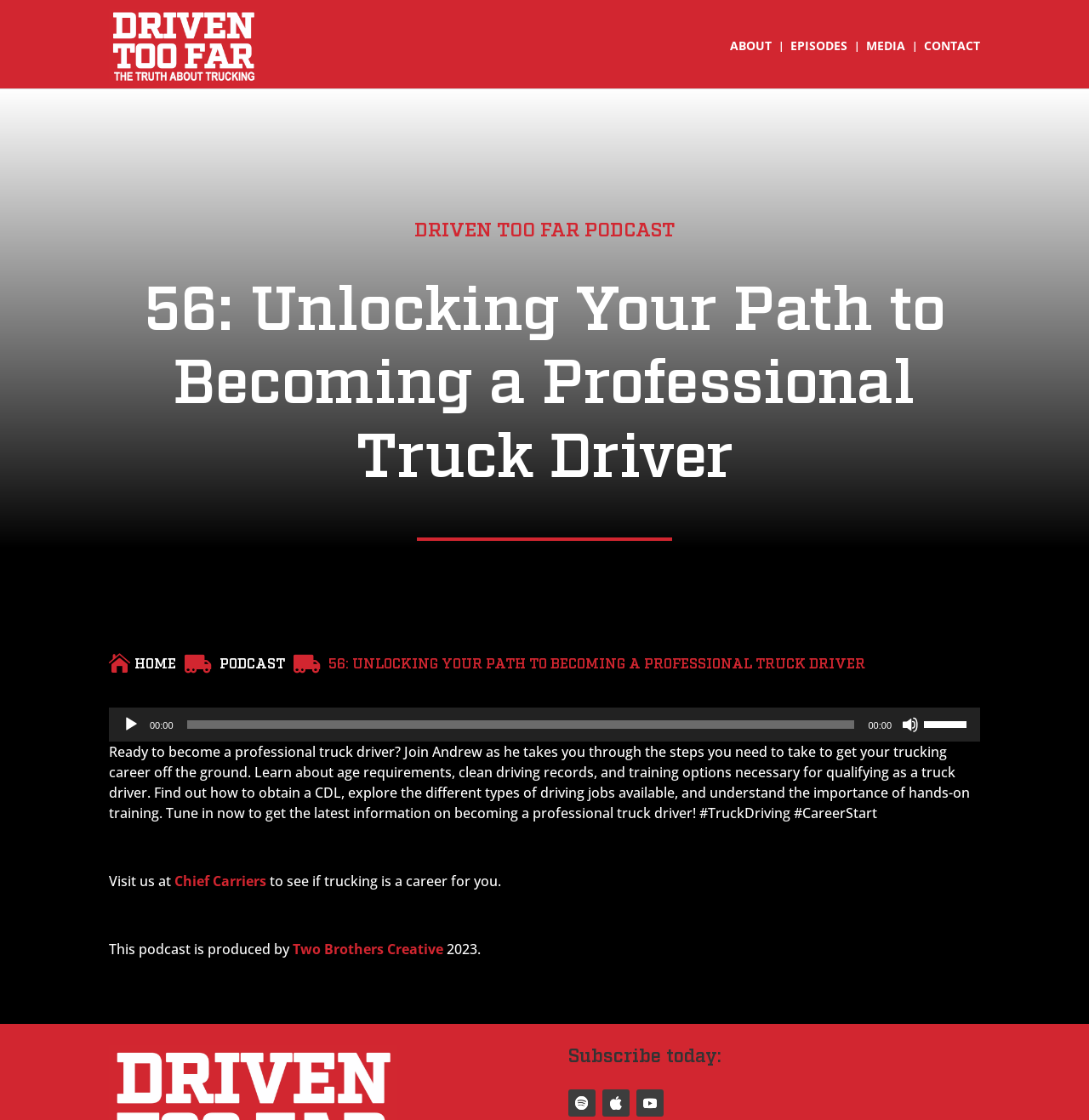Please identify the bounding box coordinates of the element on the webpage that should be clicked to follow this instruction: "Play the audio". The bounding box coordinates should be given as four float numbers between 0 and 1, formatted as [left, top, right, bottom].

[0.112, 0.639, 0.128, 0.654]